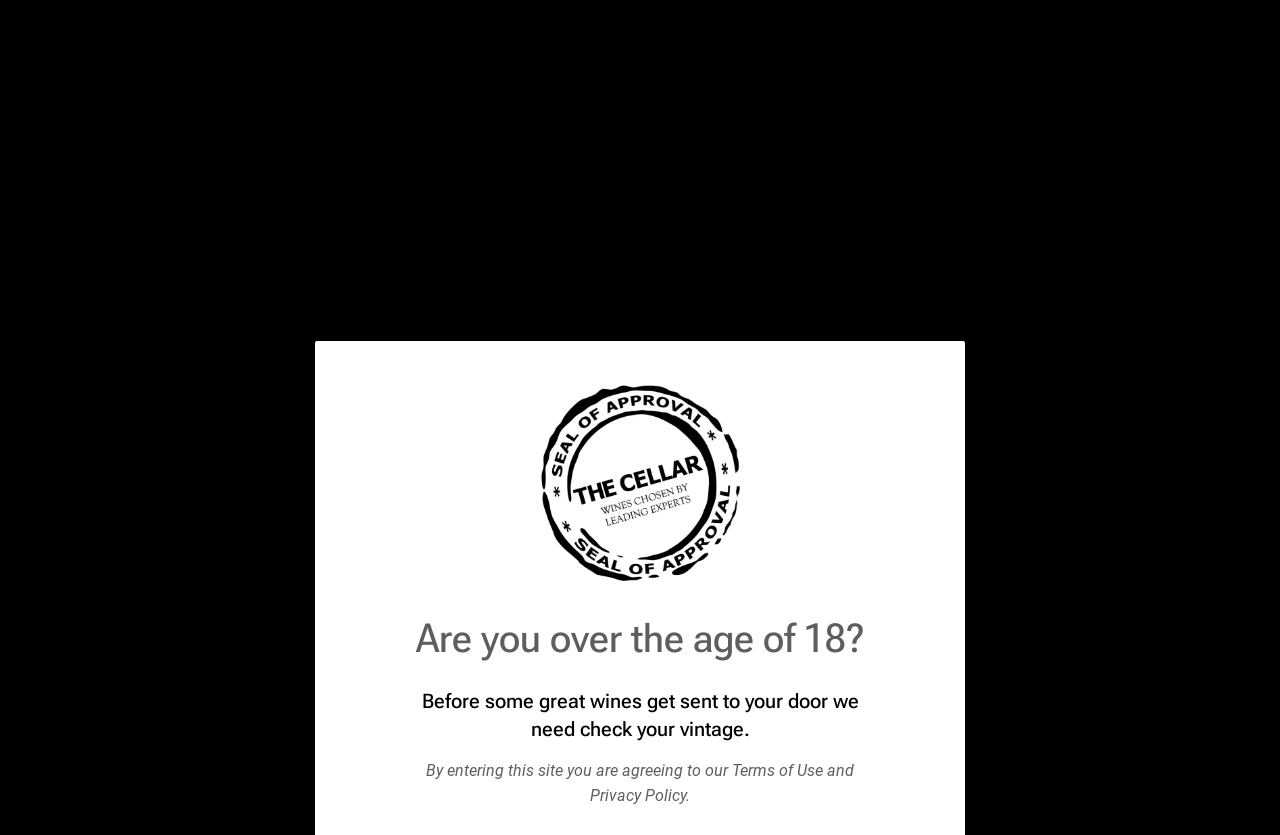Using the provided element description, identify the bounding box coordinates as (top-left x, top-left y, bottom-right x, bottom-right y). Ensure all values are between 0 and 1. Description: Home

[0.094, 0.275, 0.125, 0.298]